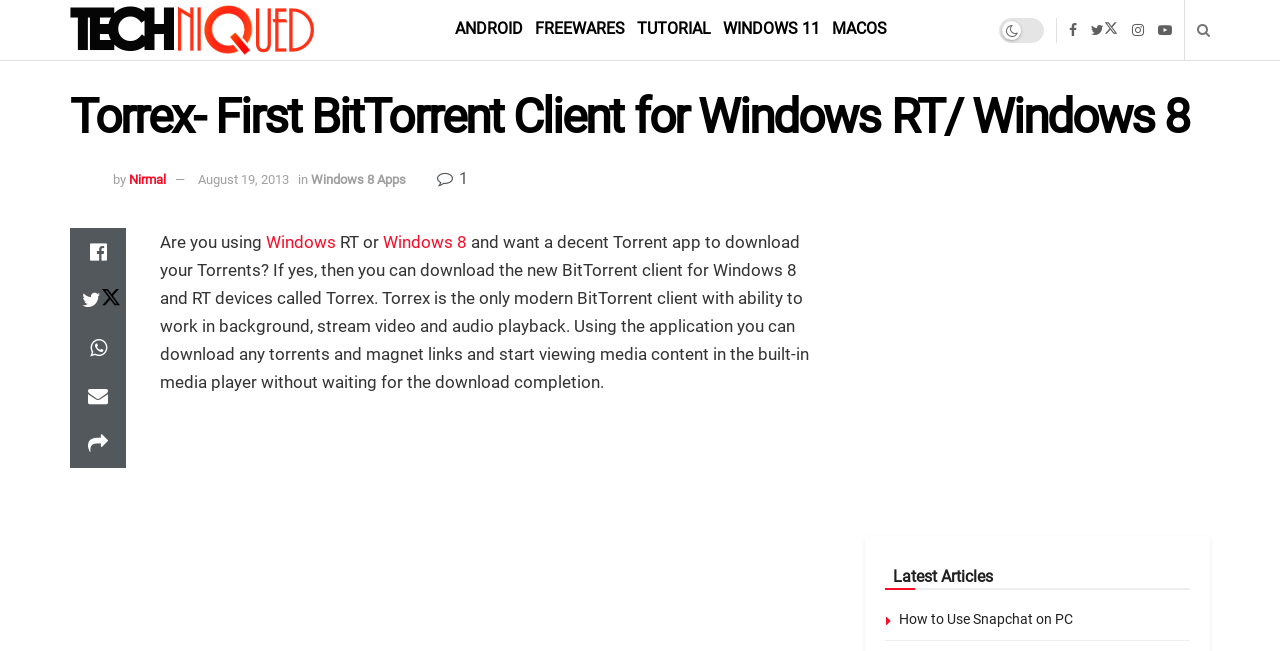Can you determine the bounding box coordinates of the area that needs to be clicked to fulfill the following instruction: "Click the 'Liquid Biofuels' link"?

None